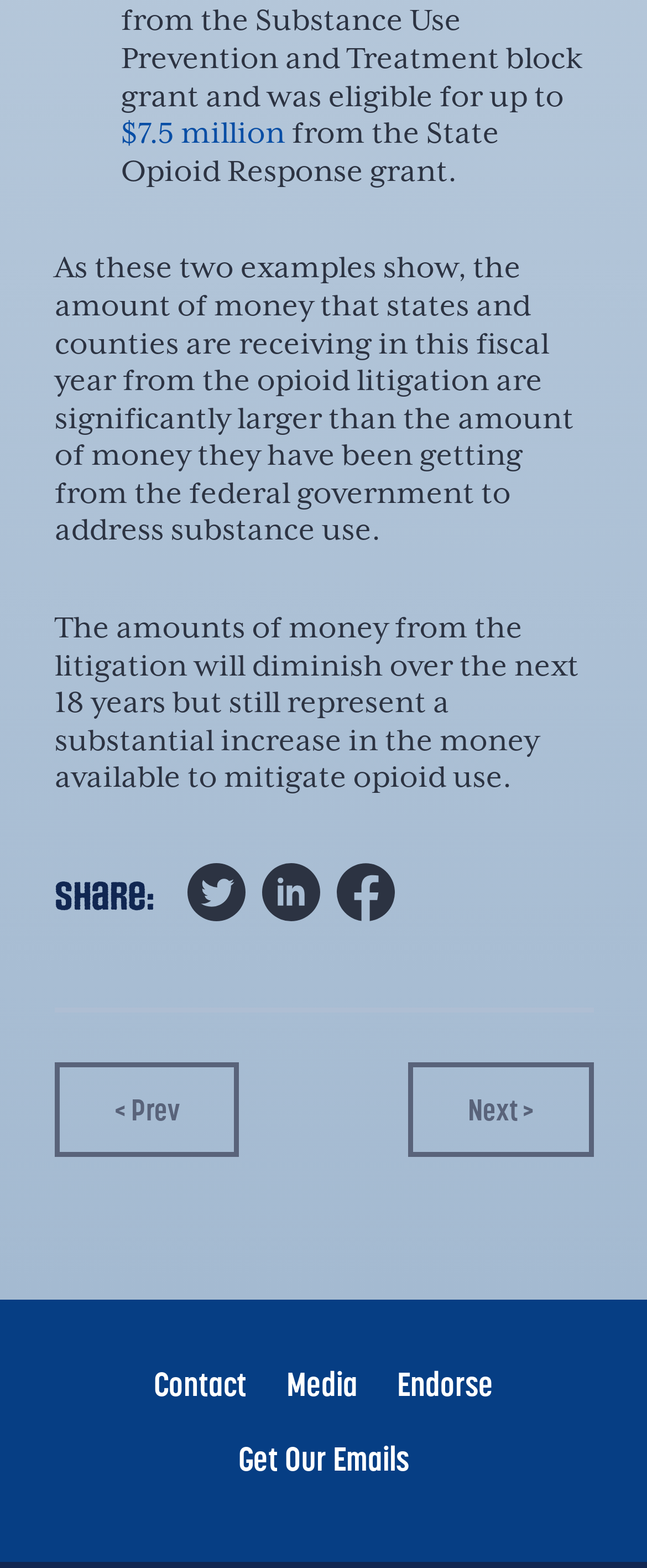Extract the bounding box coordinates of the UI element described: "$7.5 million". Provide the coordinates in the format [left, top, right, bottom] with values ranging from 0 to 1.

[0.187, 0.074, 0.441, 0.095]